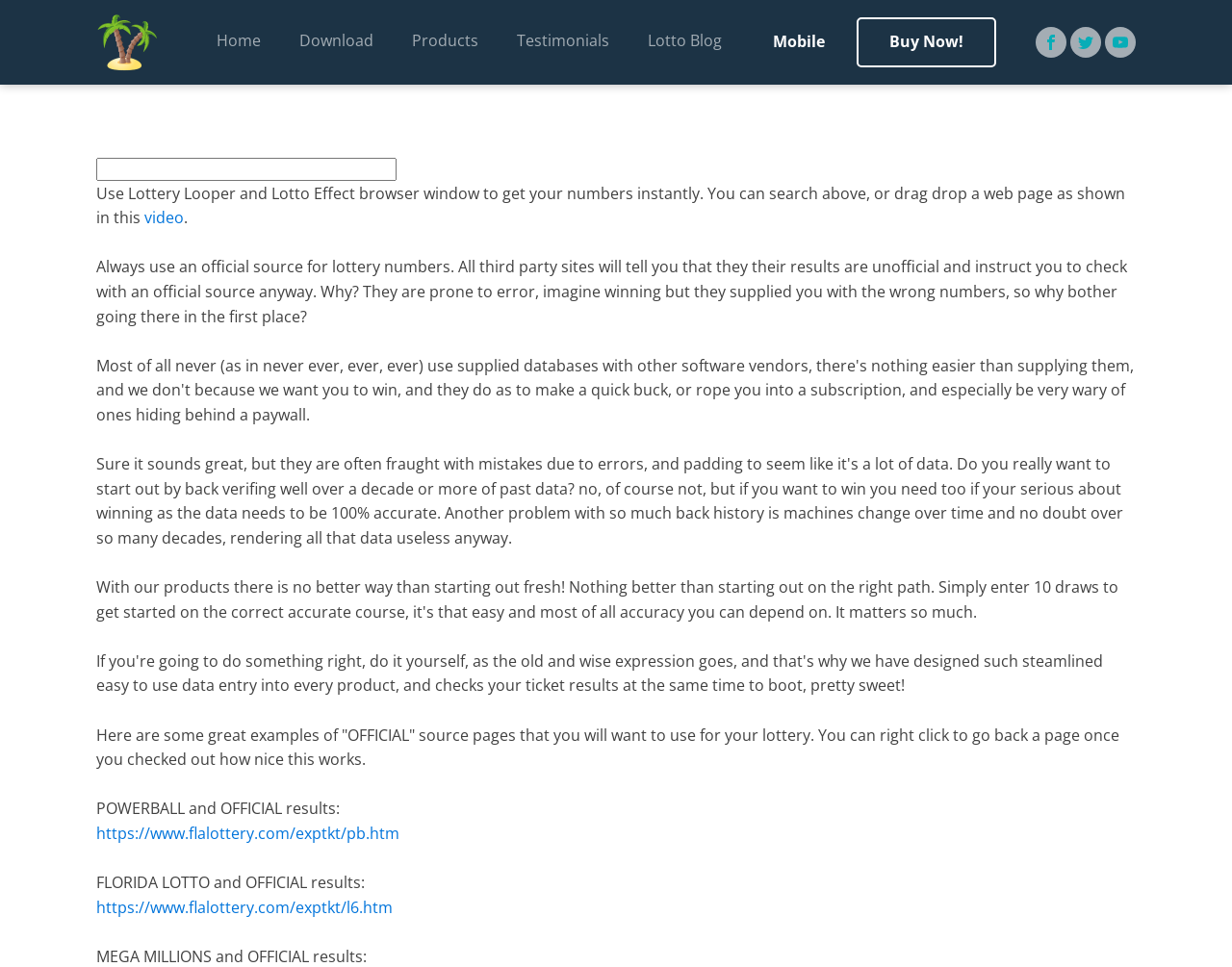Examine the image and give a thorough answer to the following question:
What type of content is available on the 'Lotto Blog'?

The 'Lotto Blog' link suggests that it contains lottery-related content, such as news, updates, or tips related to lotteries. The exact content is not specified, but it is likely to be related to lotteries and lottery results.